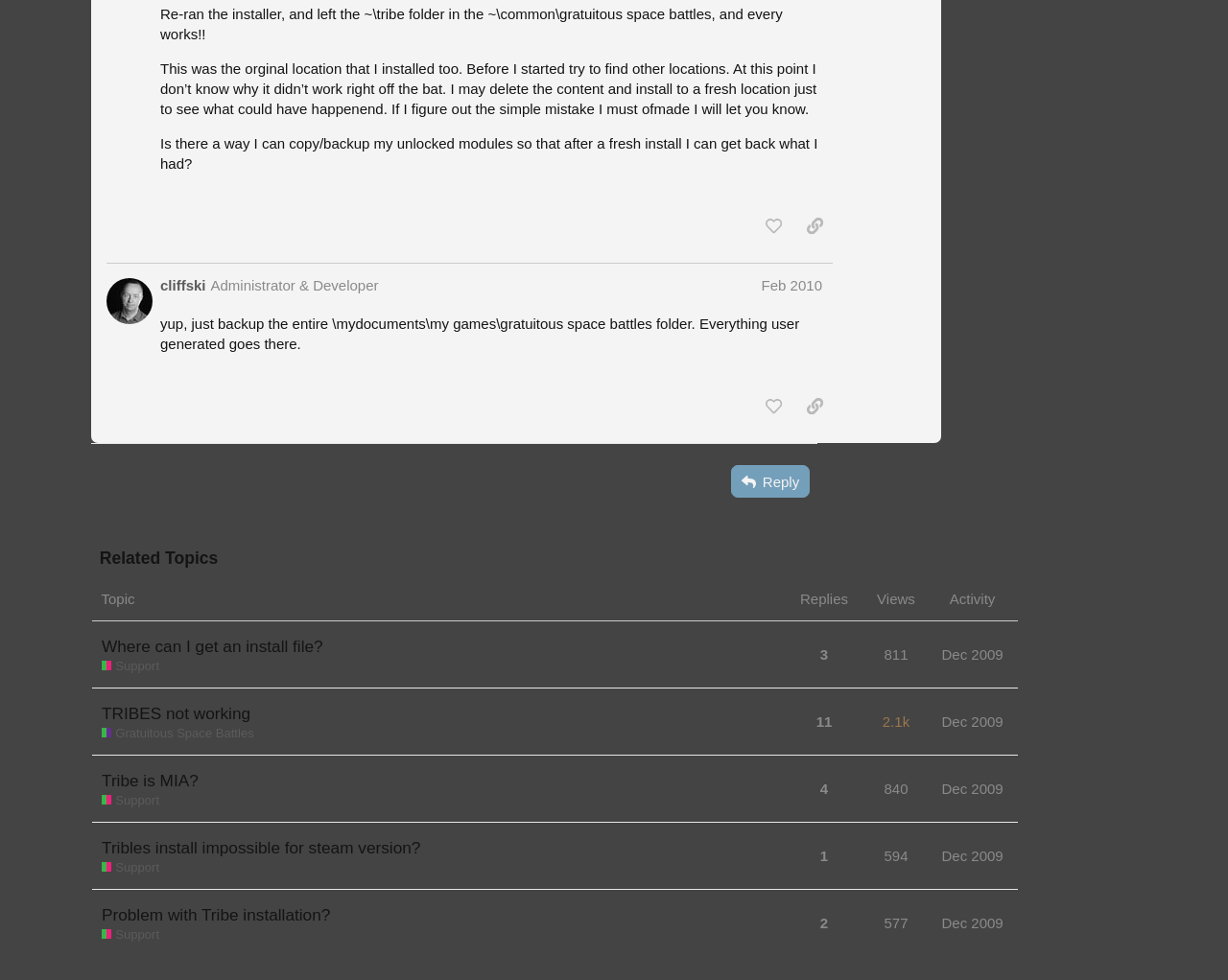Determine the bounding box coordinates of the region to click in order to accomplish the following instruction: "View related topic 'Where can I get an install file?'". Provide the coordinates as four float numbers between 0 and 1, specifically [left, top, right, bottom].

[0.075, 0.646, 0.642, 0.702]